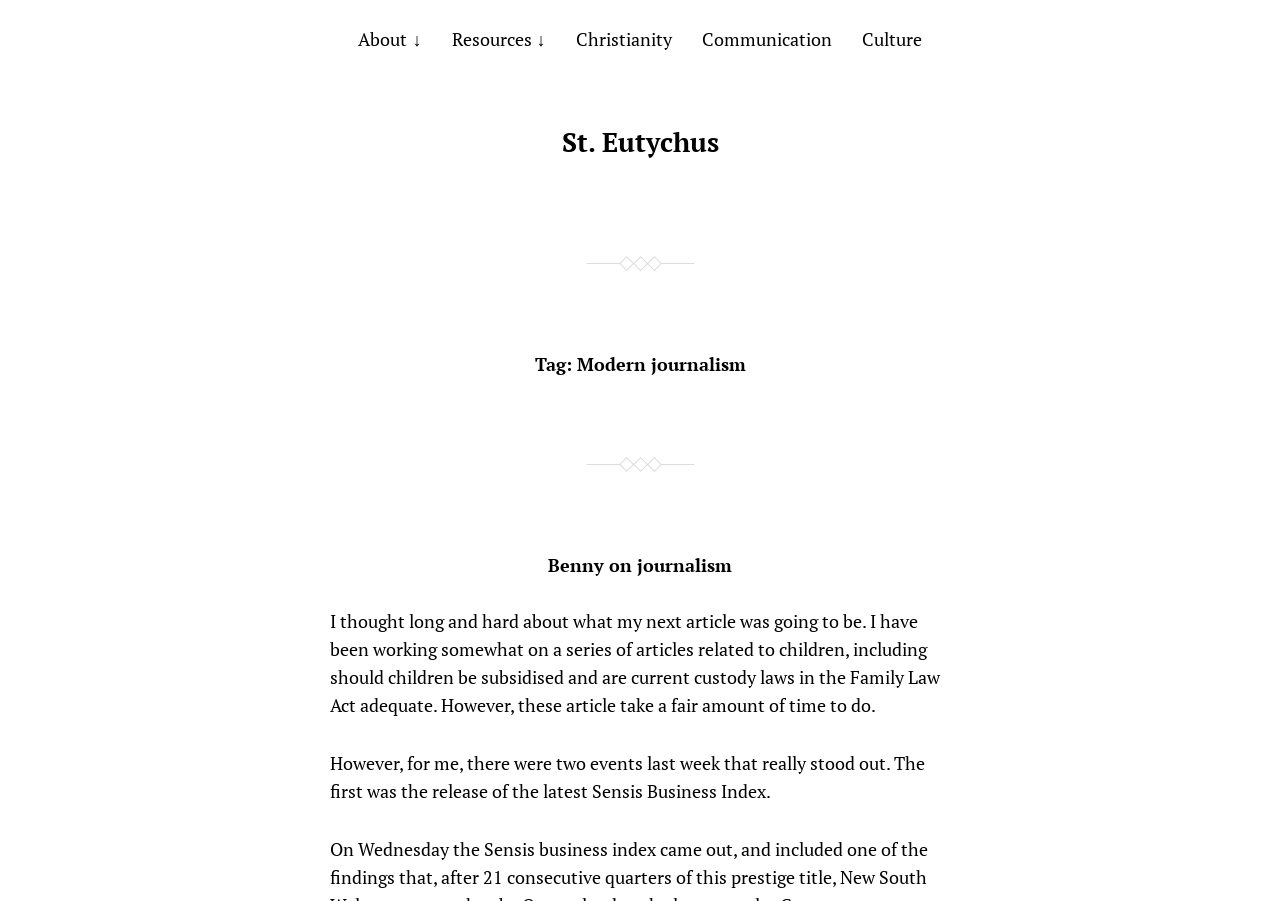Respond with a single word or phrase for the following question: 
How many paragraphs of text are there in the article?

2